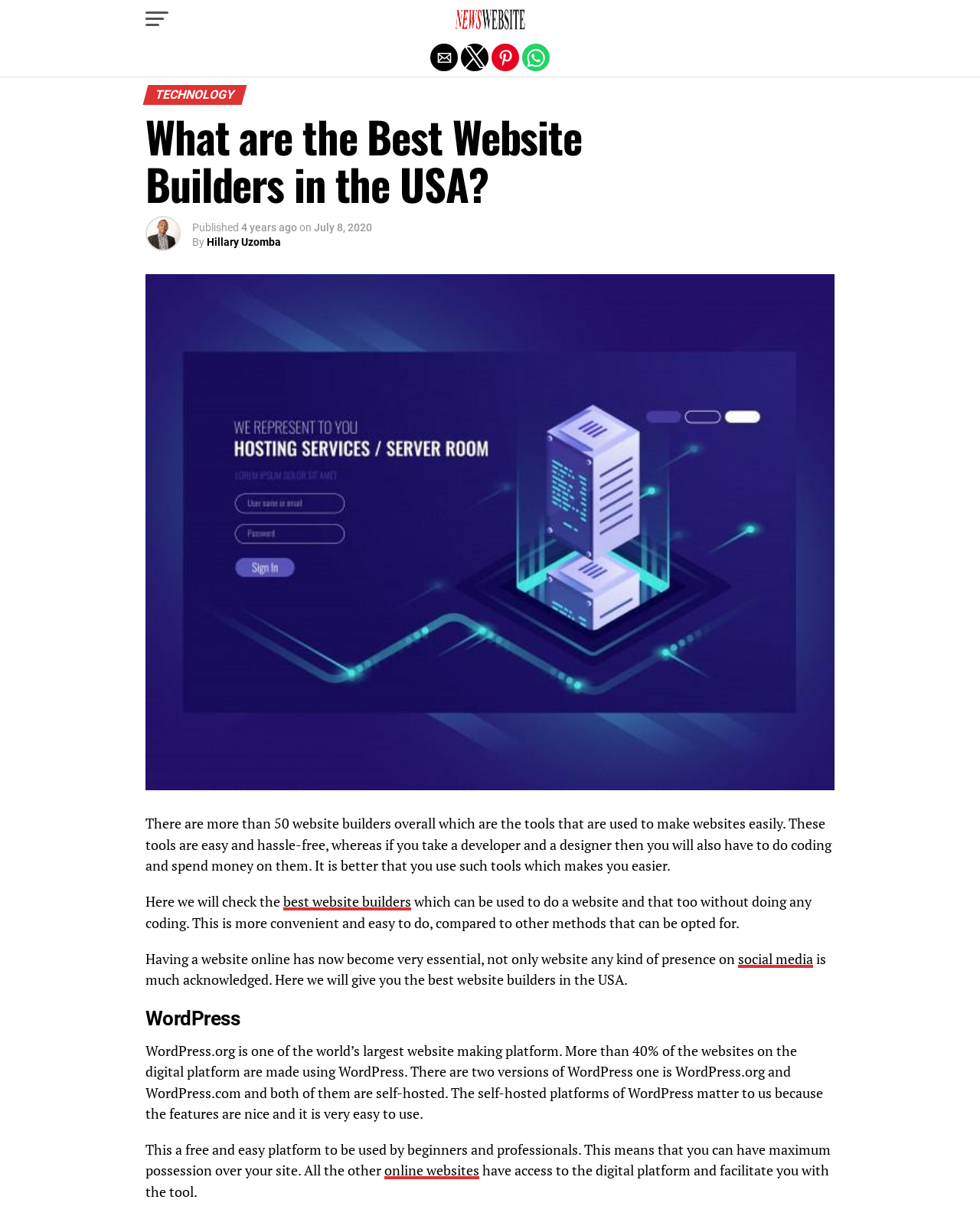Predict the bounding box coordinates for the UI element described as: "online websites". The coordinates should be four float numbers between 0 and 1, presented as [left, top, right, bottom].

[0.392, 0.956, 0.489, 0.97]